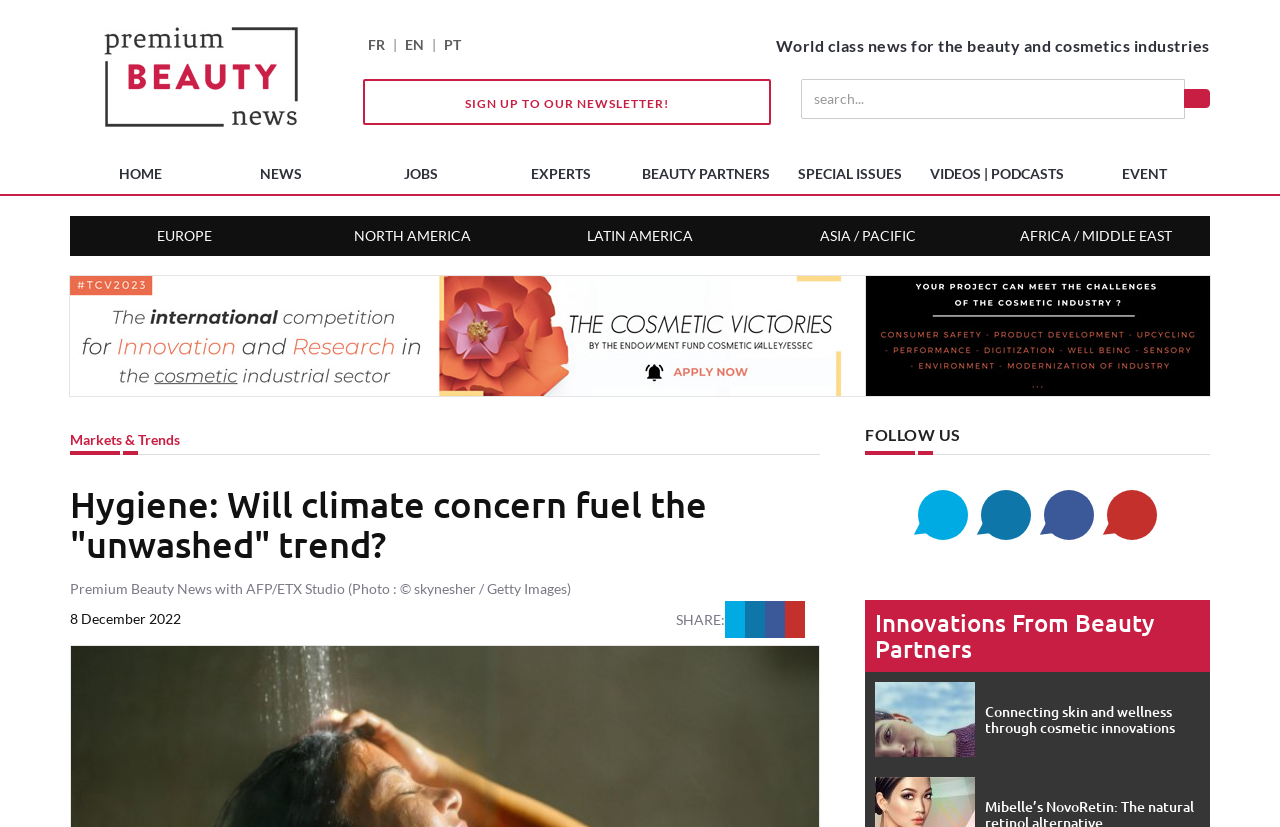Identify the bounding box for the given UI element using the description provided. Coordinates should be in the format (top-left x, top-left y, bottom-right x, bottom-right y) and must be between 0 and 1. Here is the description: beauty partners

[0.493, 0.186, 0.609, 0.235]